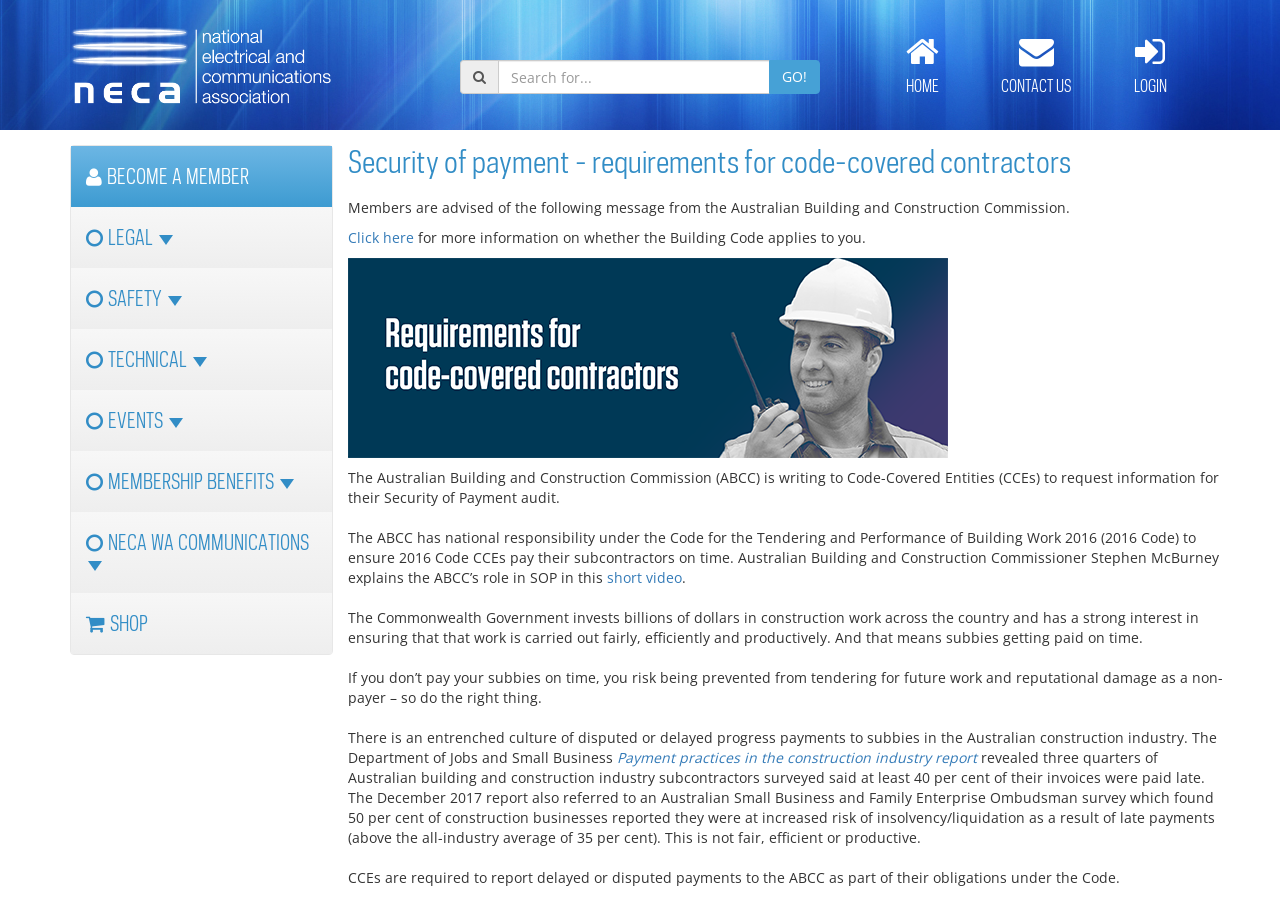Please identify the primary heading of the webpage and give its text content.

Security of payment - requirements for code-covered contractors